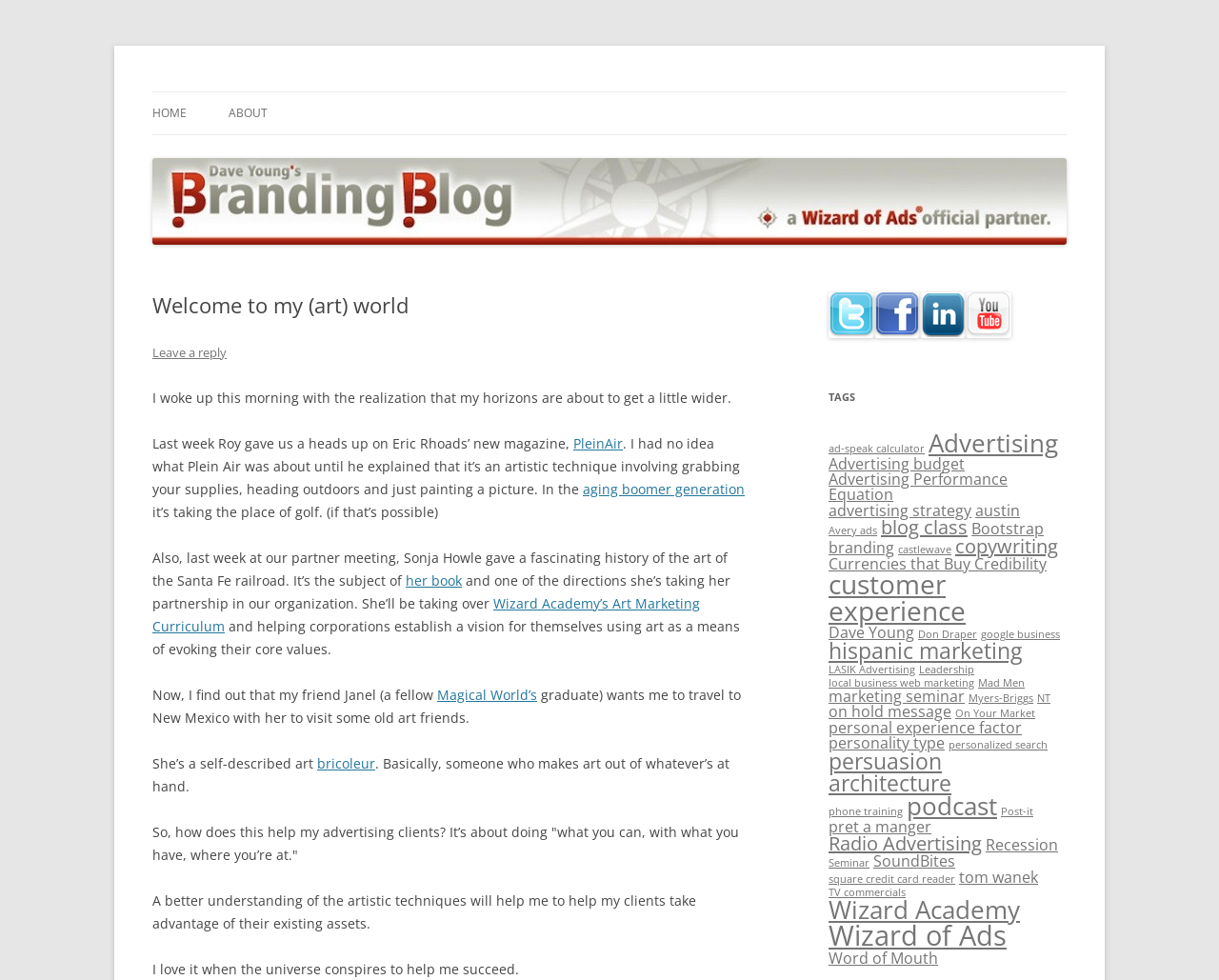Please specify the bounding box coordinates for the clickable region that will help you carry out the instruction: "Click on the 'Twitter' link".

[0.68, 0.331, 0.717, 0.349]